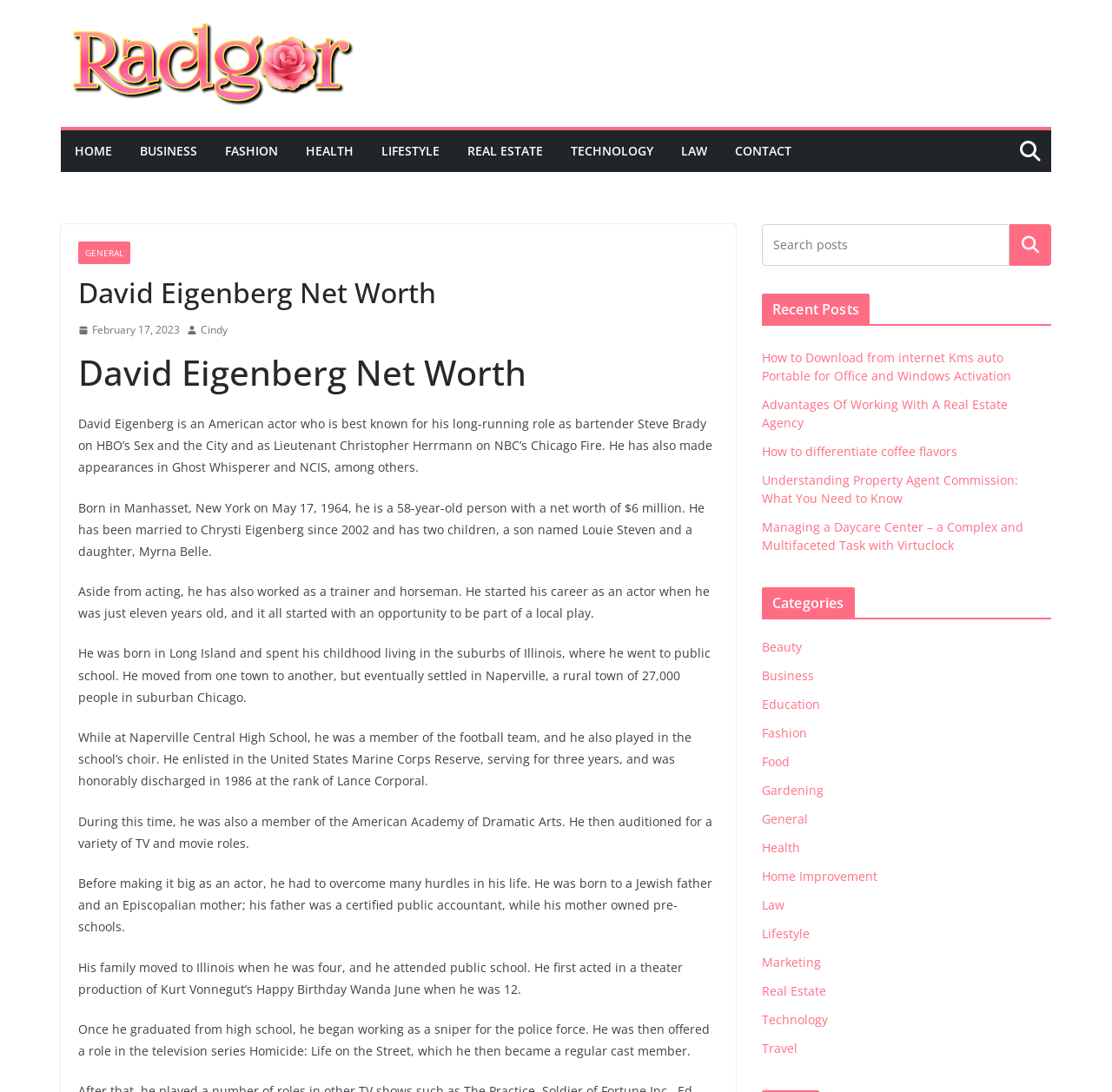Can you find and generate the webpage's heading?

David Eigenberg Net Worth